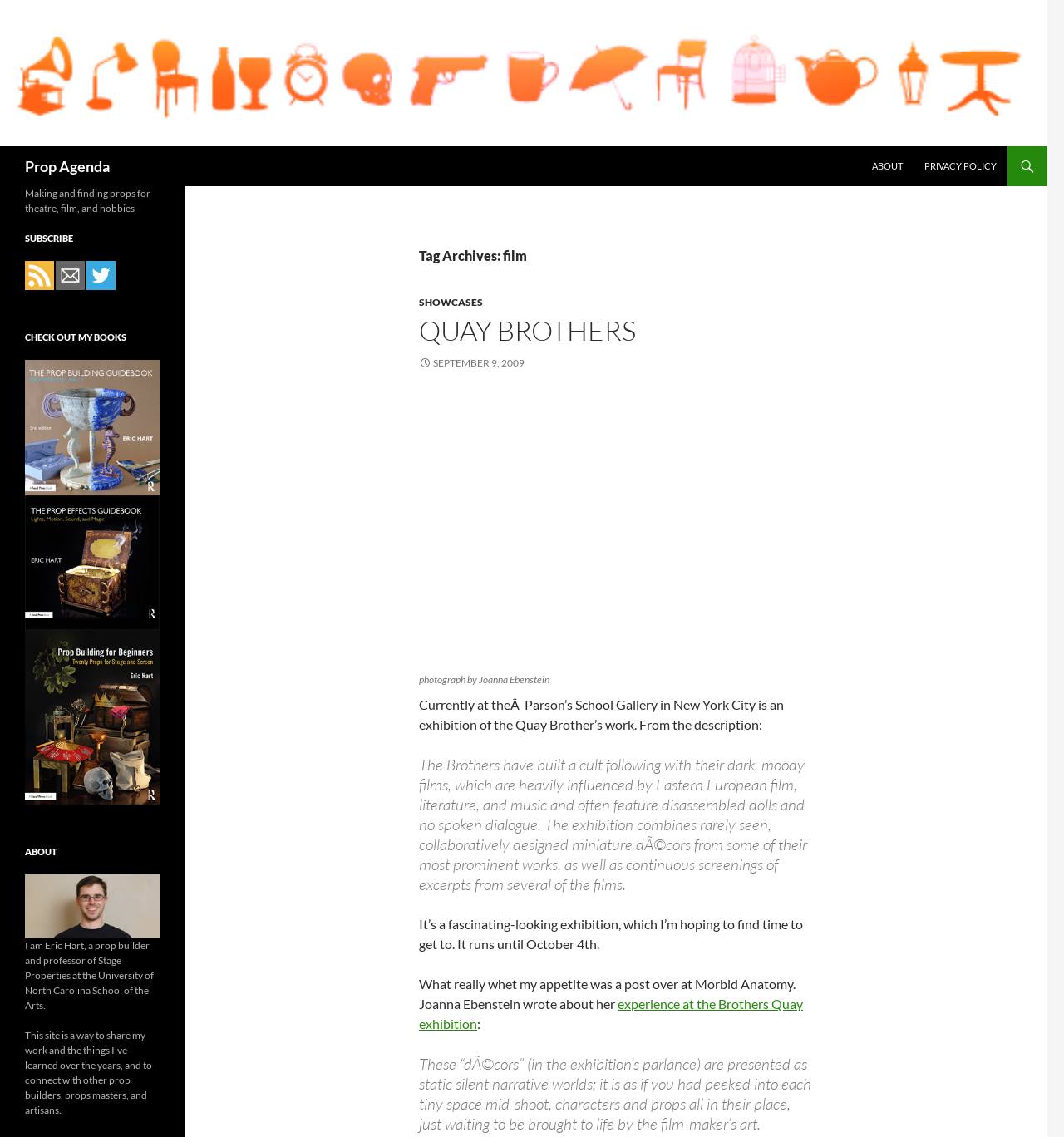Please provide the bounding box coordinates in the format (top-left x, top-left y, bottom-right x, bottom-right y). Remember, all values are floating point numbers between 0 and 1. What is the bounding box coordinate of the region described as: alt="Subscribe to the RSS feed"

[0.023, 0.236, 0.051, 0.247]